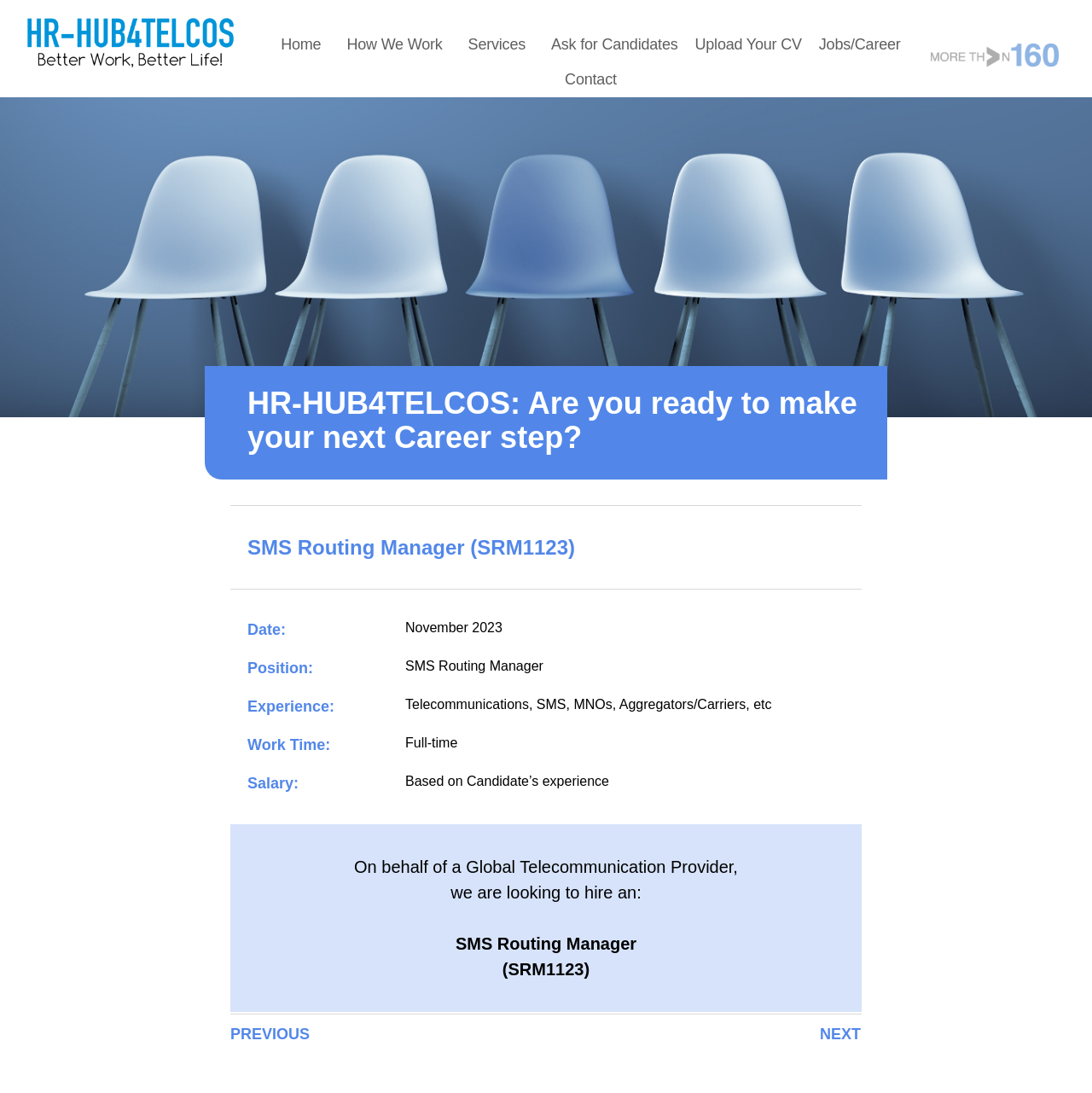Locate the bounding box coordinates of the area that needs to be clicked to fulfill the following instruction: "Click on Contact". The coordinates should be in the format of four float numbers between 0 and 1, namely [left, top, right, bottom].

[0.509, 0.057, 0.572, 0.089]